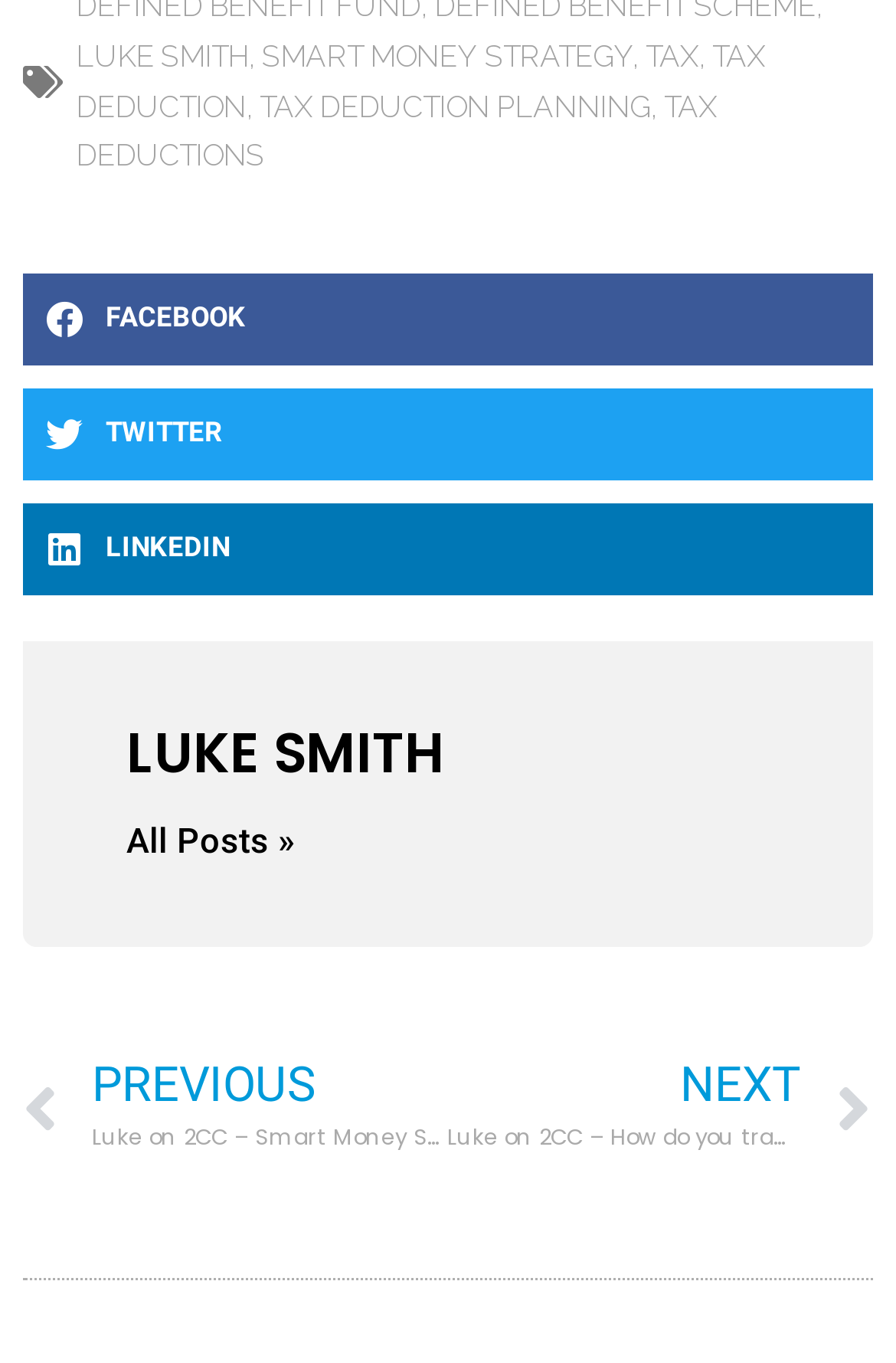Determine the bounding box coordinates of the element's region needed to click to follow the instruction: "Subscribe to RSS feed". Provide these coordinates as four float numbers between 0 and 1, formatted as [left, top, right, bottom].

None